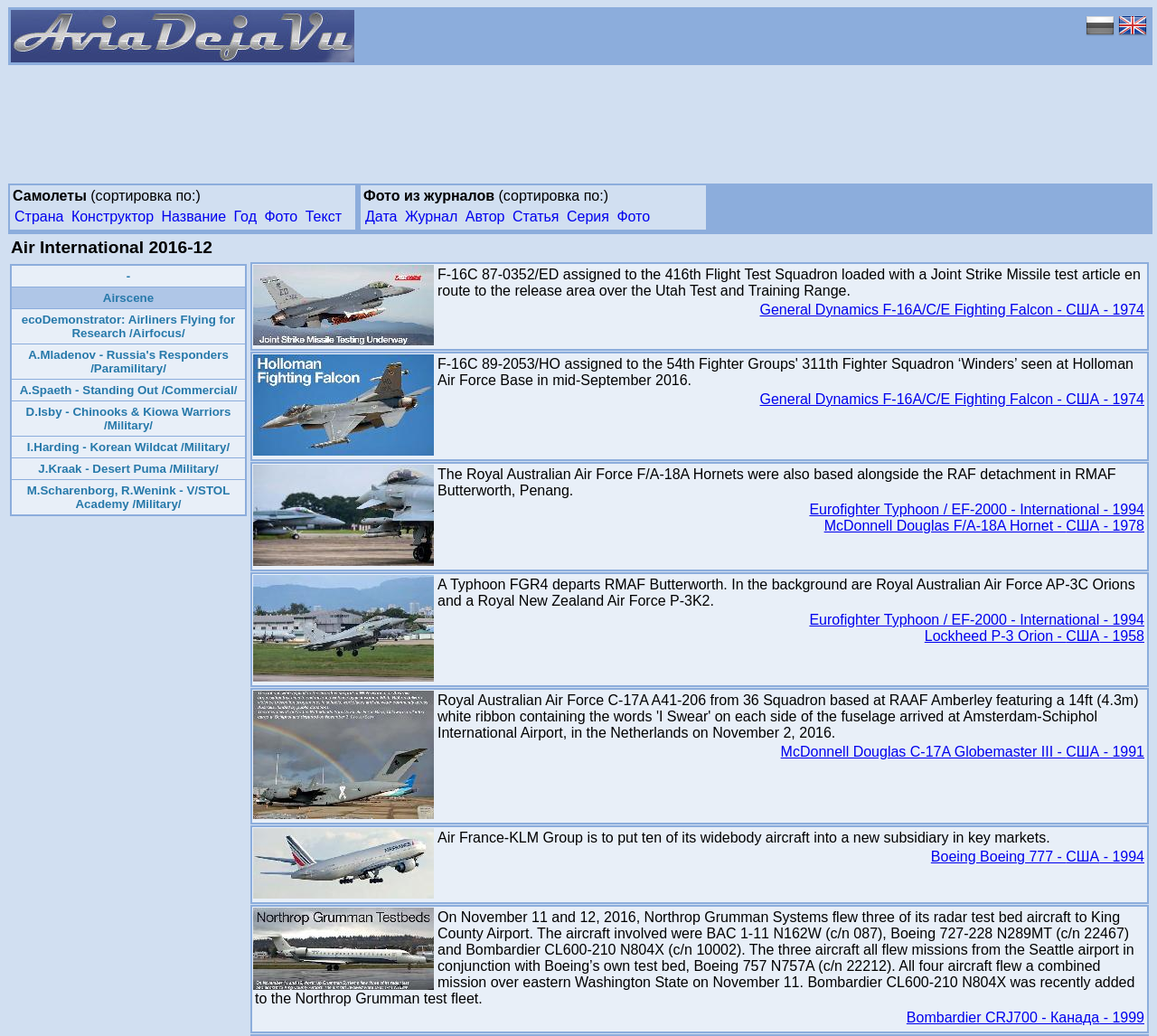What is the text of the first static text element?
Please provide a single word or phrase as your answer based on the screenshot.

Самолеты